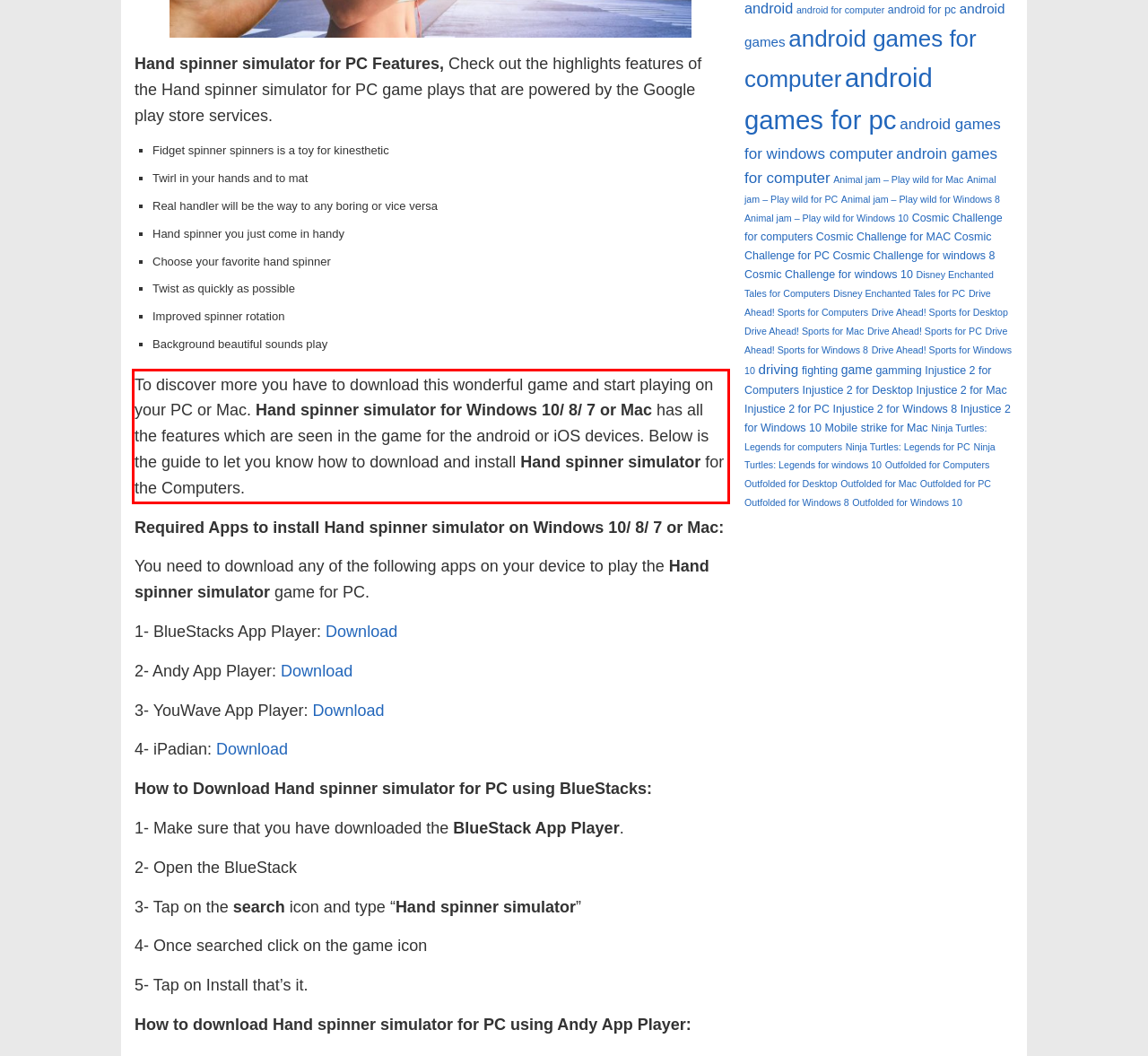Given a webpage screenshot, identify the text inside the red bounding box using OCR and extract it.

To discover more you have to download this wonderful game and start playing on your PC or Mac. Hand spinner simulator for Windows 10/ 8/ 7 or Mac has all the features which are seen in the game for the android or iOS devices. Below is the guide to let you know how to download and install Hand spinner simulator for the Computers.